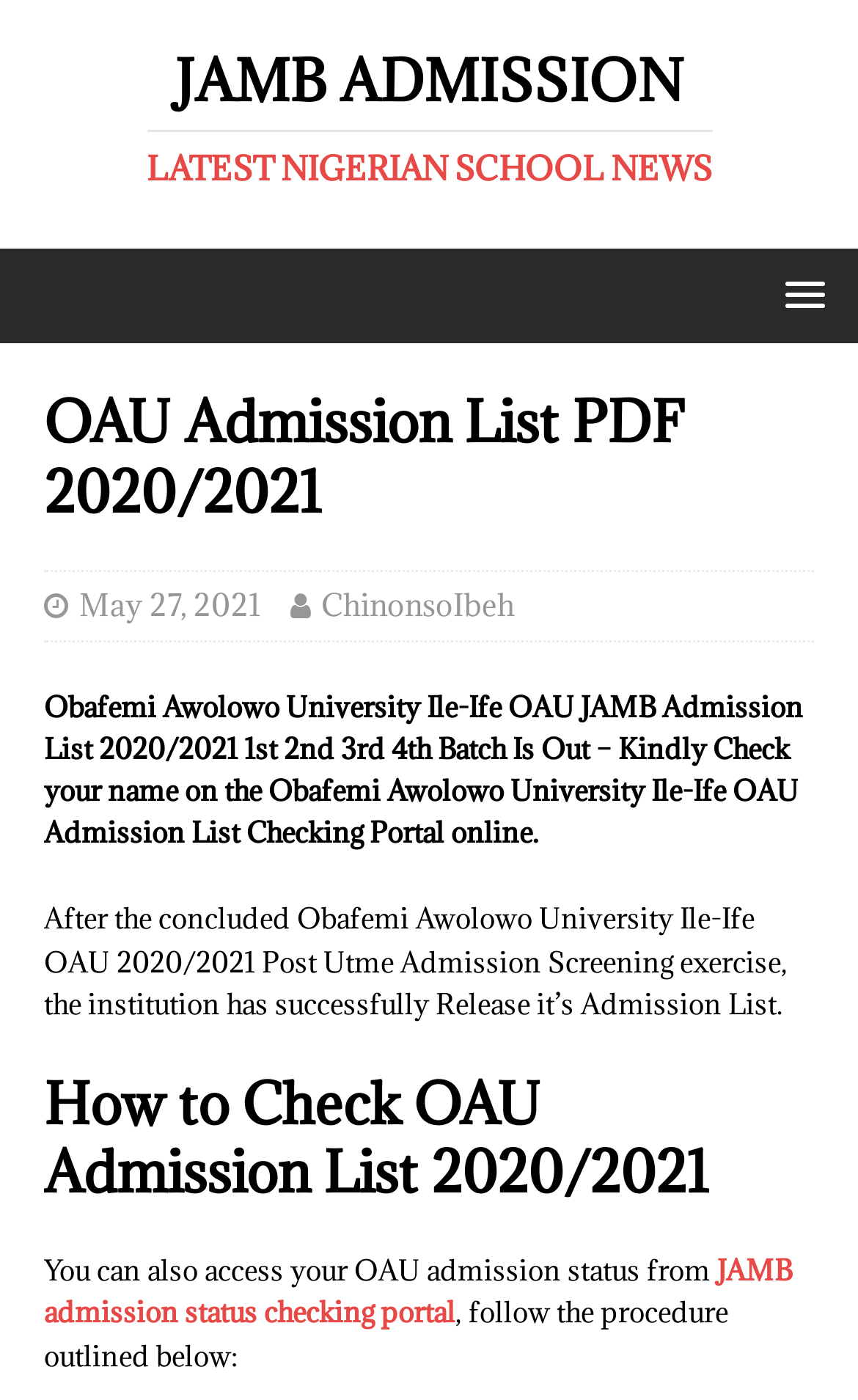What is the name of the university mentioned? Using the information from the screenshot, answer with a single word or phrase.

Obafemi Awolowo University